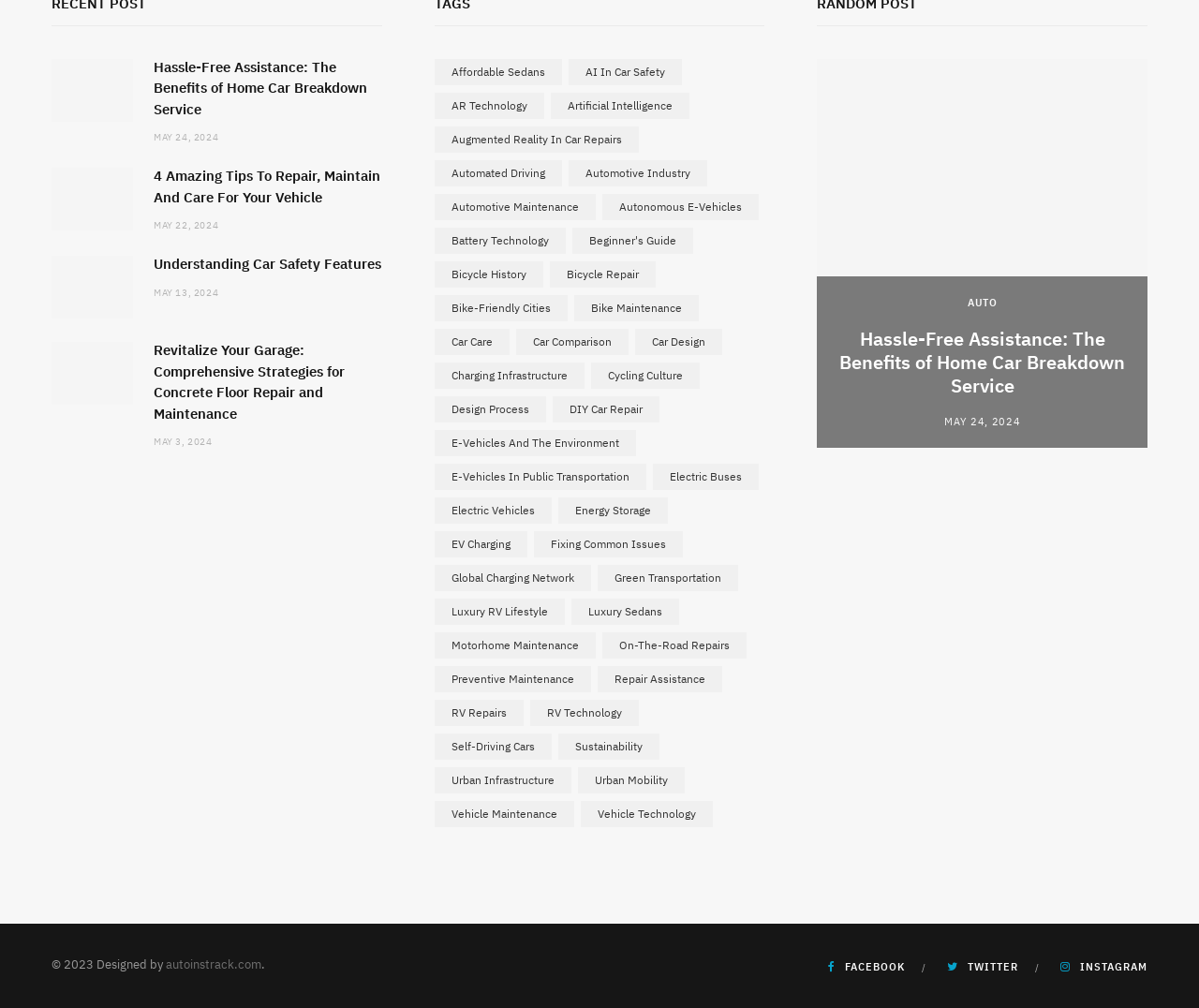Identify the bounding box for the UI element described as: "Understanding Car Safety Features". The coordinates should be four float numbers between 0 and 1, i.e., [left, top, right, bottom].

[0.128, 0.253, 0.318, 0.271]